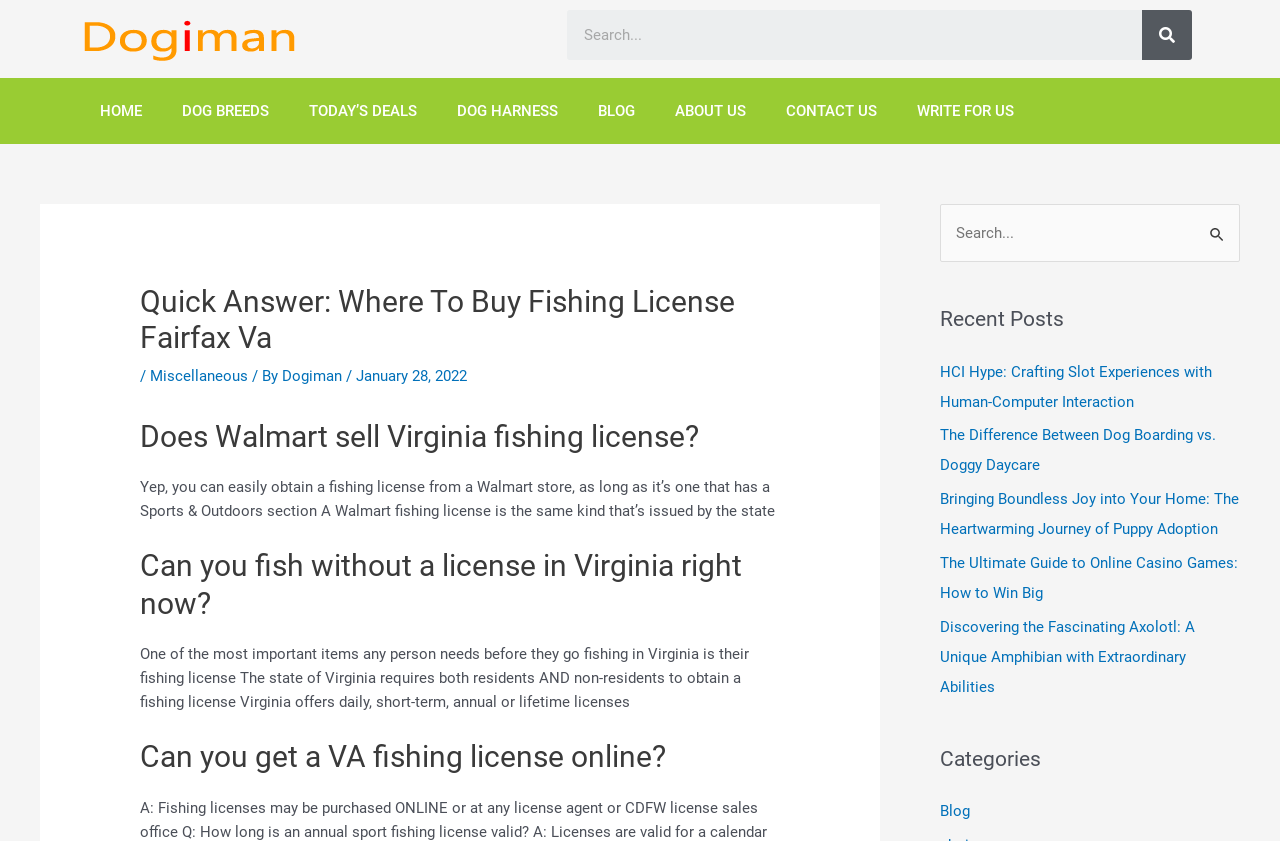Identify the bounding box of the HTML element described here: "https://www.shop.asiangeo.com/.". Provide the coordinates as four float numbers between 0 and 1: [left, top, right, bottom].

None